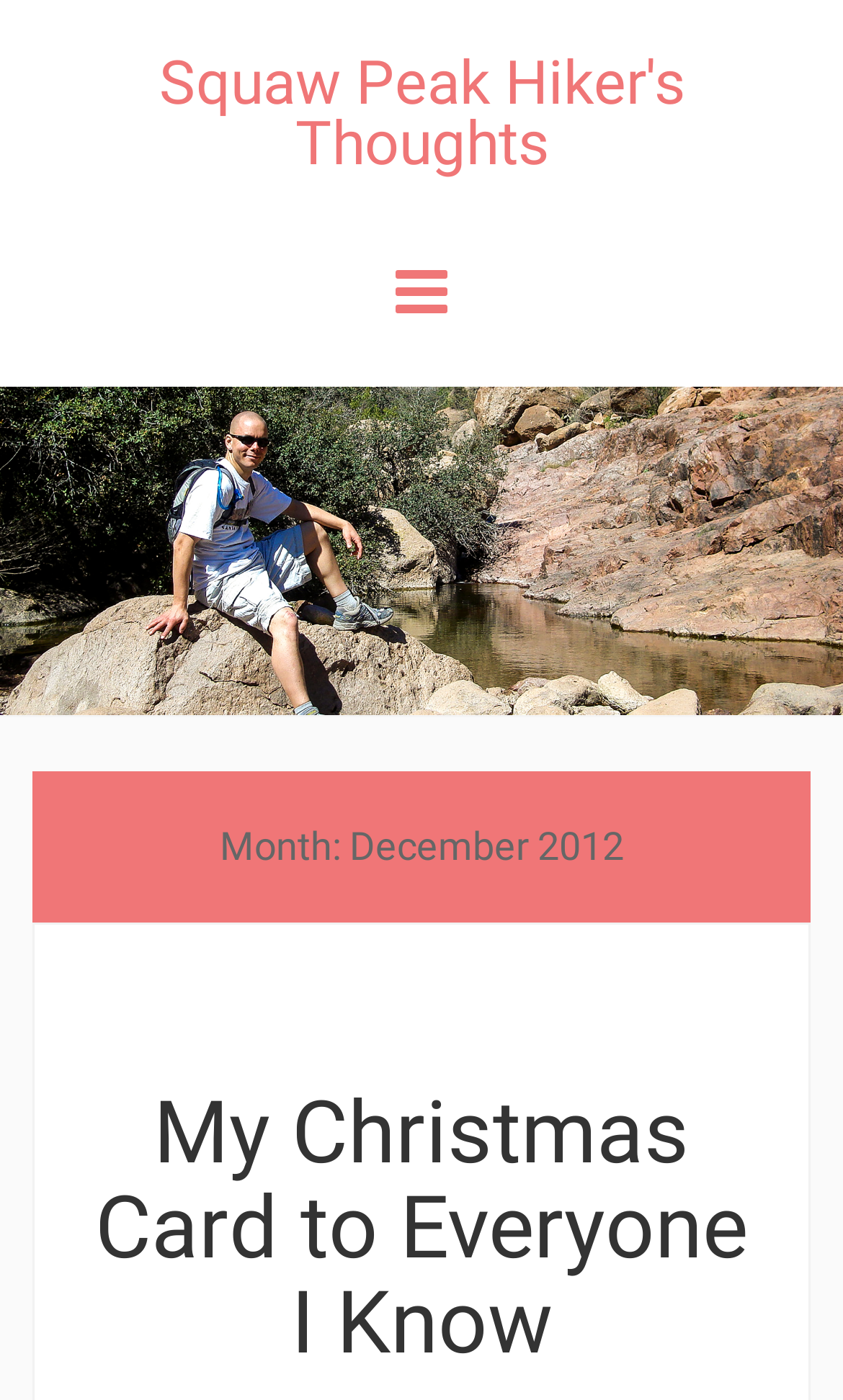What is the month of the blog post?
Please provide a single word or phrase as your answer based on the screenshot.

December 2012